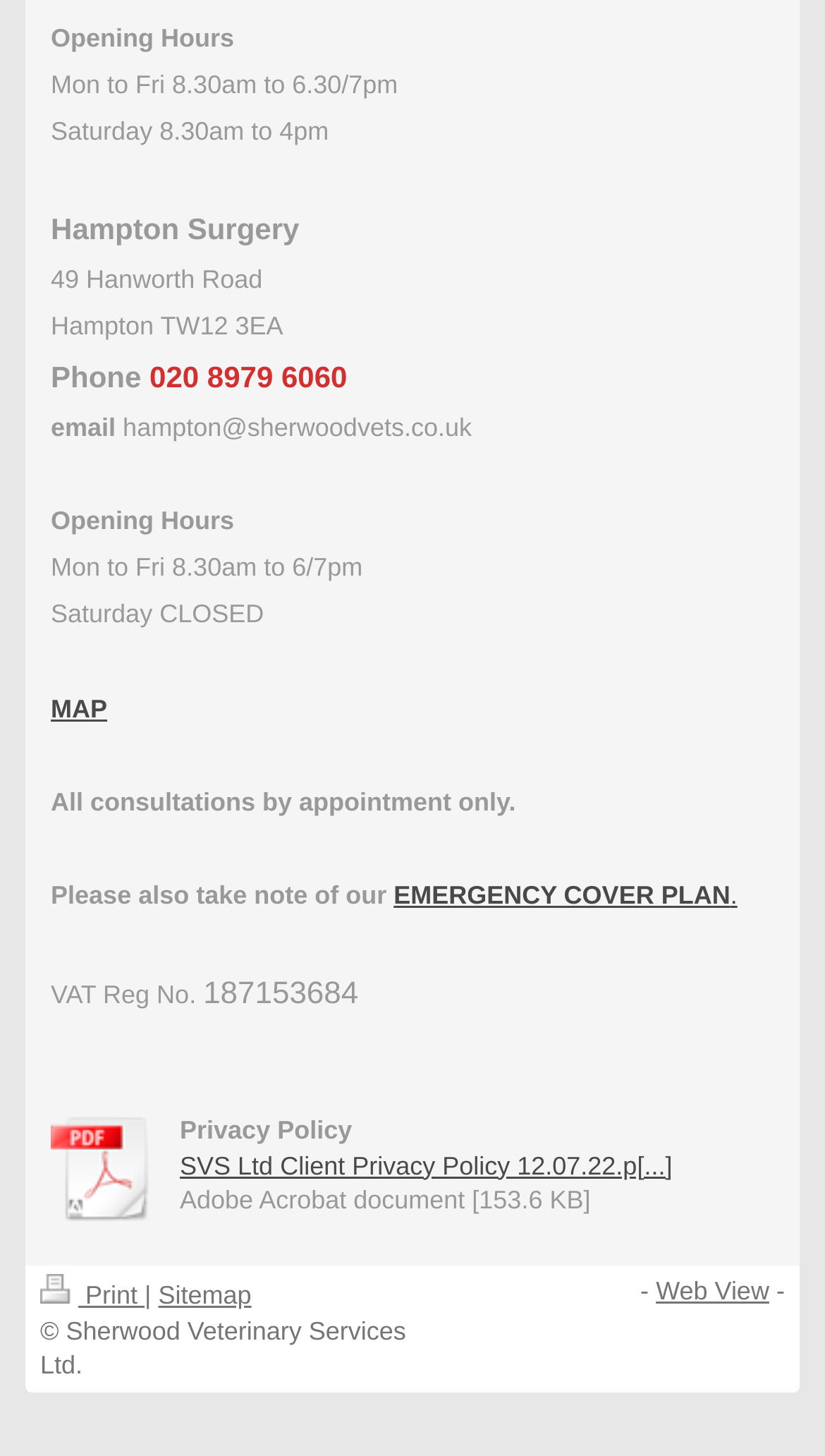Given the description "MAP", determine the bounding box of the corresponding UI element.

[0.062, 0.476, 0.13, 0.497]